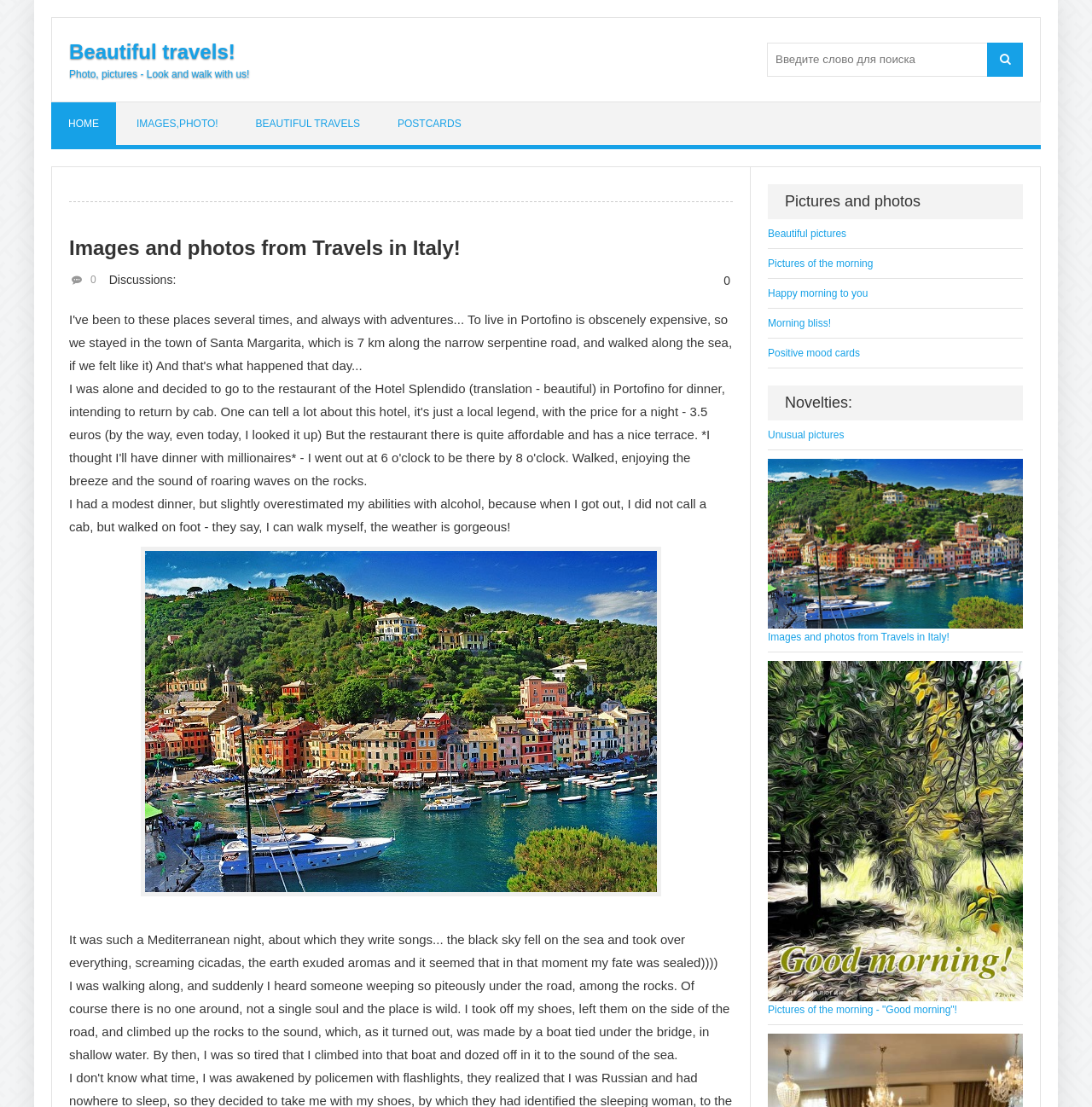Please find the bounding box coordinates of the section that needs to be clicked to achieve this instruction: "Read 'Pictures and photos'".

[0.719, 0.174, 0.843, 0.19]